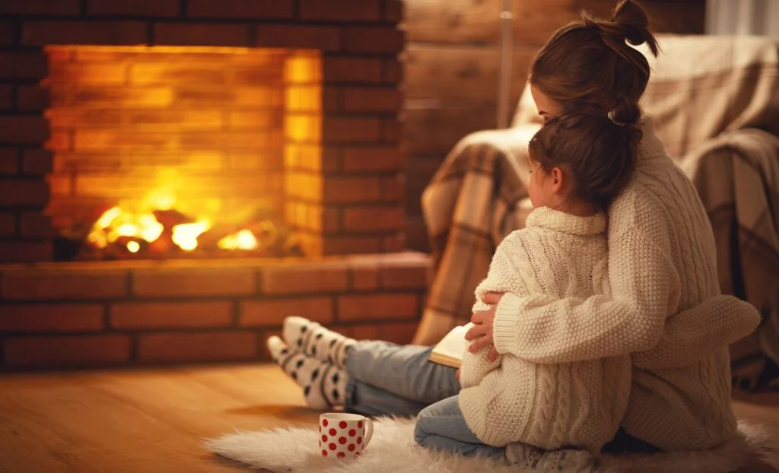Offer a detailed narrative of the scene depicted in the image.

The image captures a warm and cozy moment between a mother and her child as they sit closely together in front of a crackling fireplace. Both are dressed in thick, soft sweaters, embodying a sense of comfort and warmth that is essential during the colder months. The golden glow from the fire illuminates their faces, enhancing the intimate atmosphere. The child, nestled against the mother, appears content, reflecting the bond of love and safety between them. A red and white polka-dotted mug sits nearby, suggesting they might be enjoying a warm drink as they share this serene experience in their home. The overall scene evokes feelings of comfort, love, and the joys of spending quality time together during winter evenings.